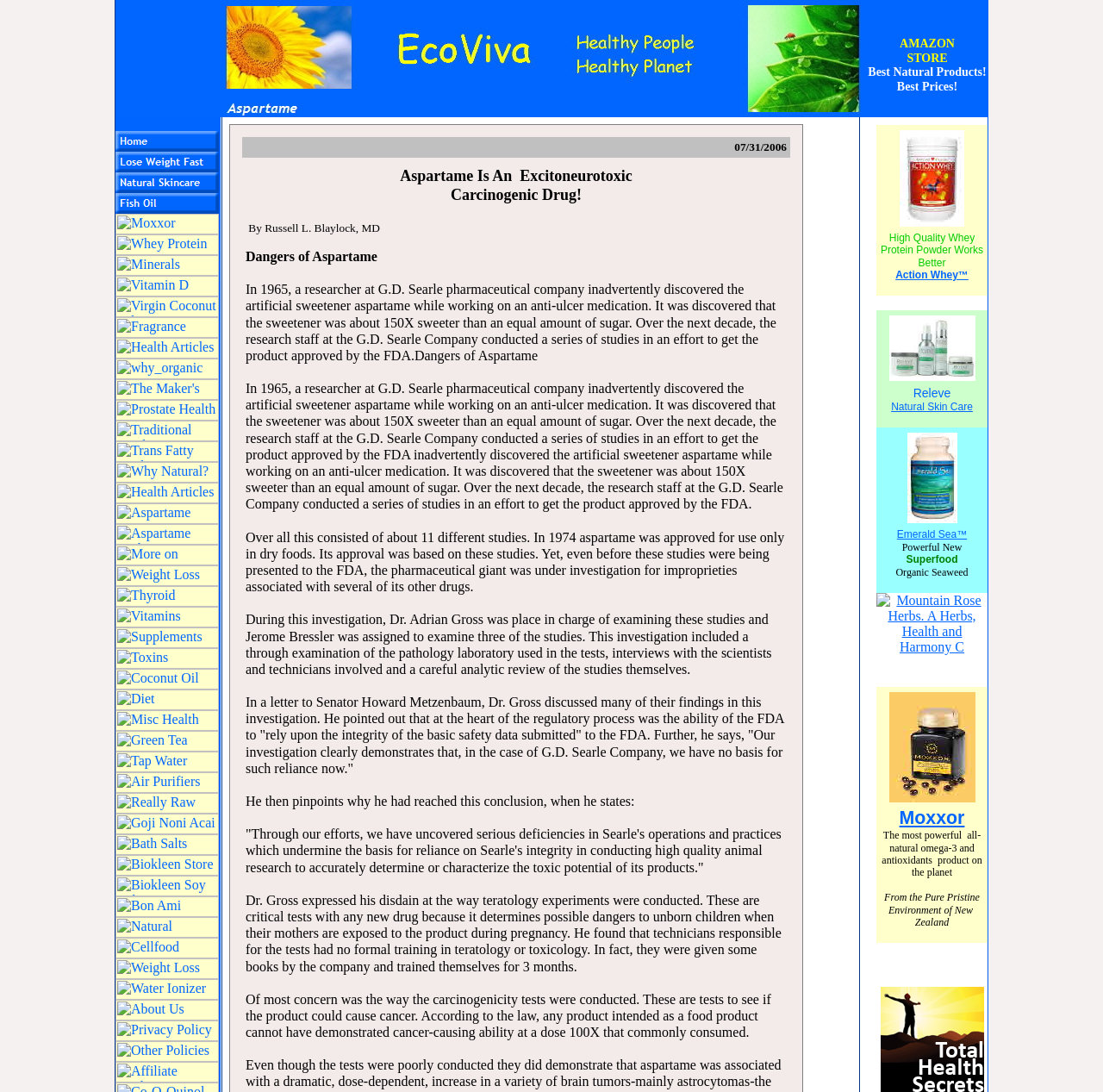Pinpoint the bounding box coordinates of the element to be clicked to execute the instruction: "Learn about Fish Oil".

[0.105, 0.185, 0.198, 0.198]